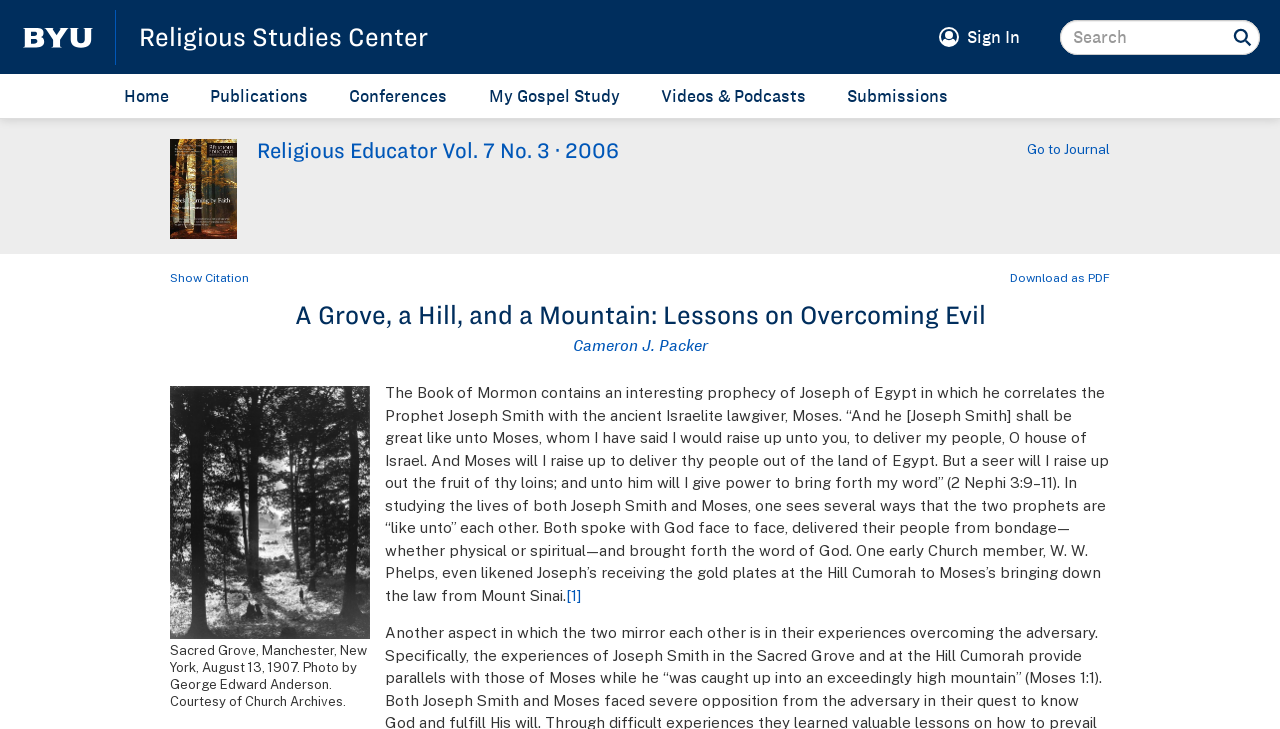Reply to the question with a brief word or phrase: What is the name of the prophet mentioned in the article?

Joseph Smith